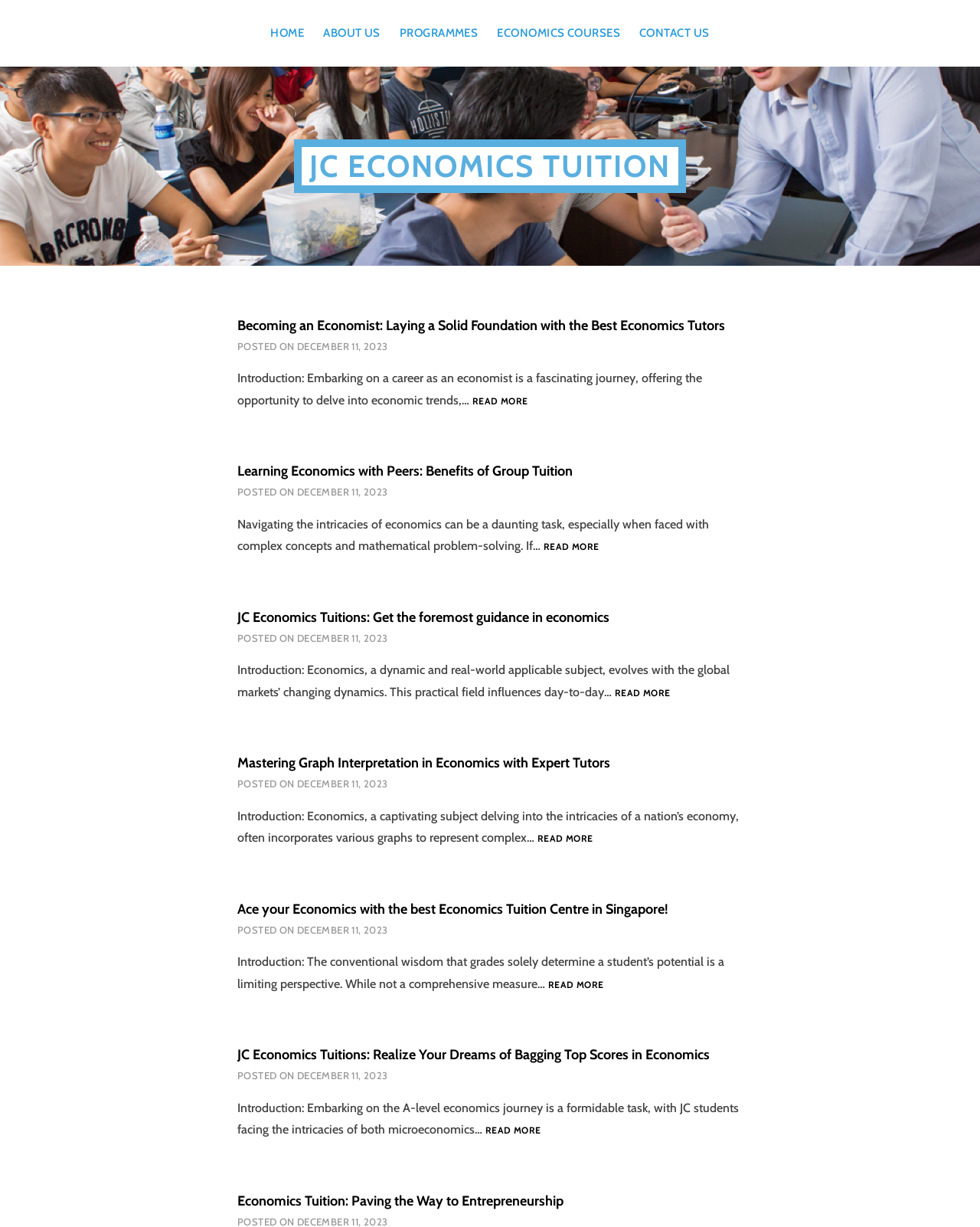Find the bounding box coordinates of the element to click in order to complete the given instruction: "Click the CONTACT US link."

[0.652, 0.009, 0.724, 0.045]